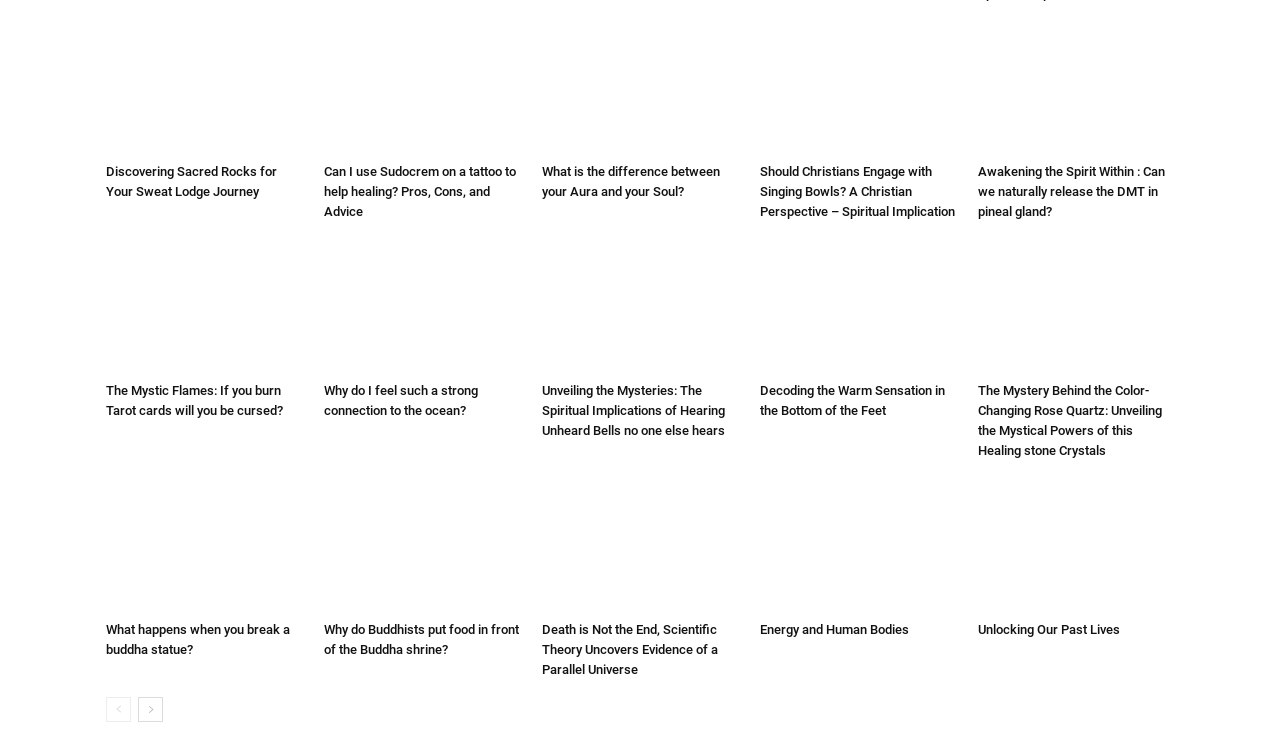Reply to the question with a single word or phrase:
What is the topic of the first article?

Sacred Rocks